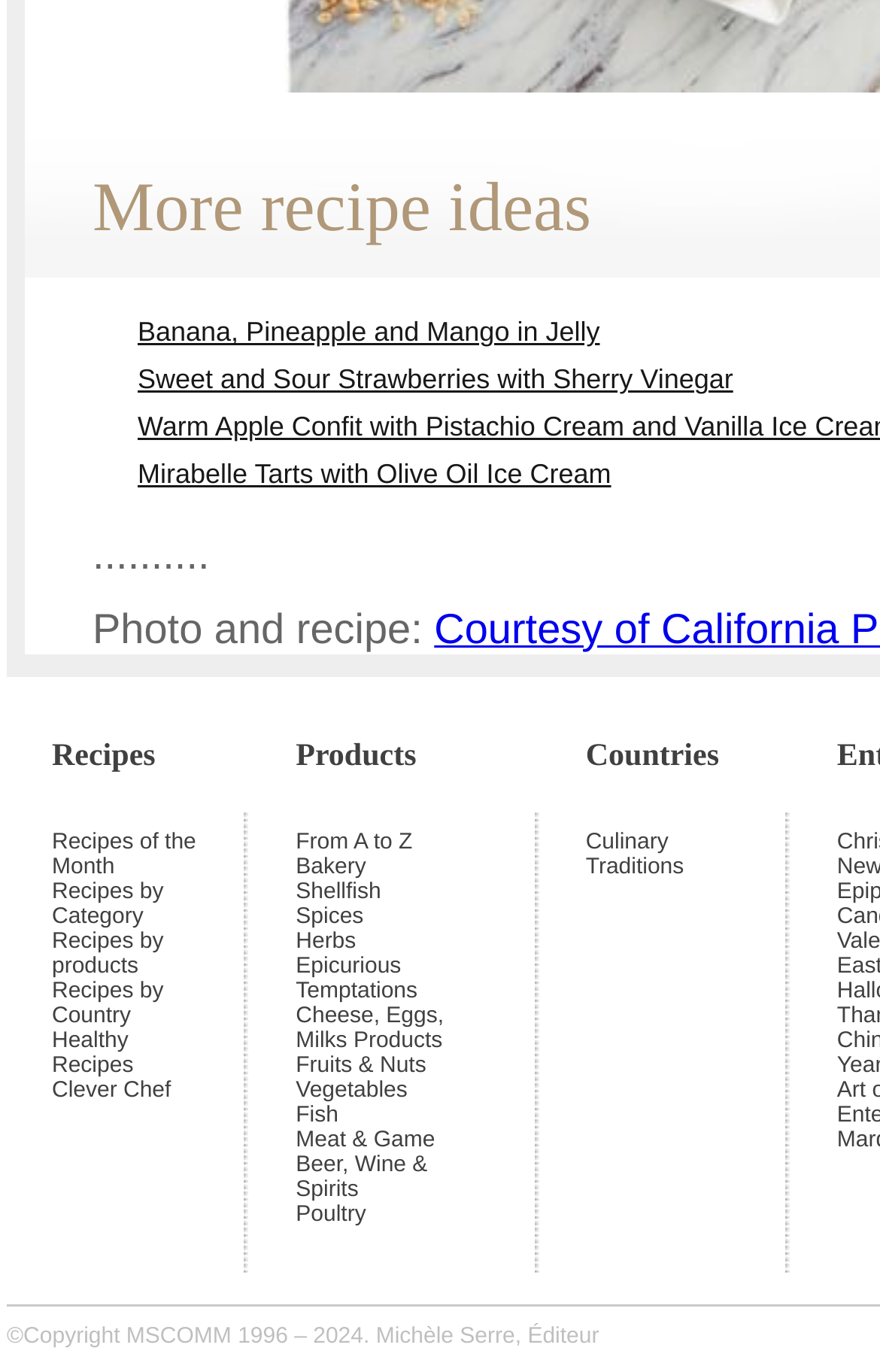Please specify the bounding box coordinates of the area that should be clicked to accomplish the following instruction: "Check 'Mirabelle Tarts with Olive Oil Ice Cream' recipe". The coordinates should consist of four float numbers between 0 and 1, i.e., [left, top, right, bottom].

[0.156, 0.334, 0.694, 0.357]